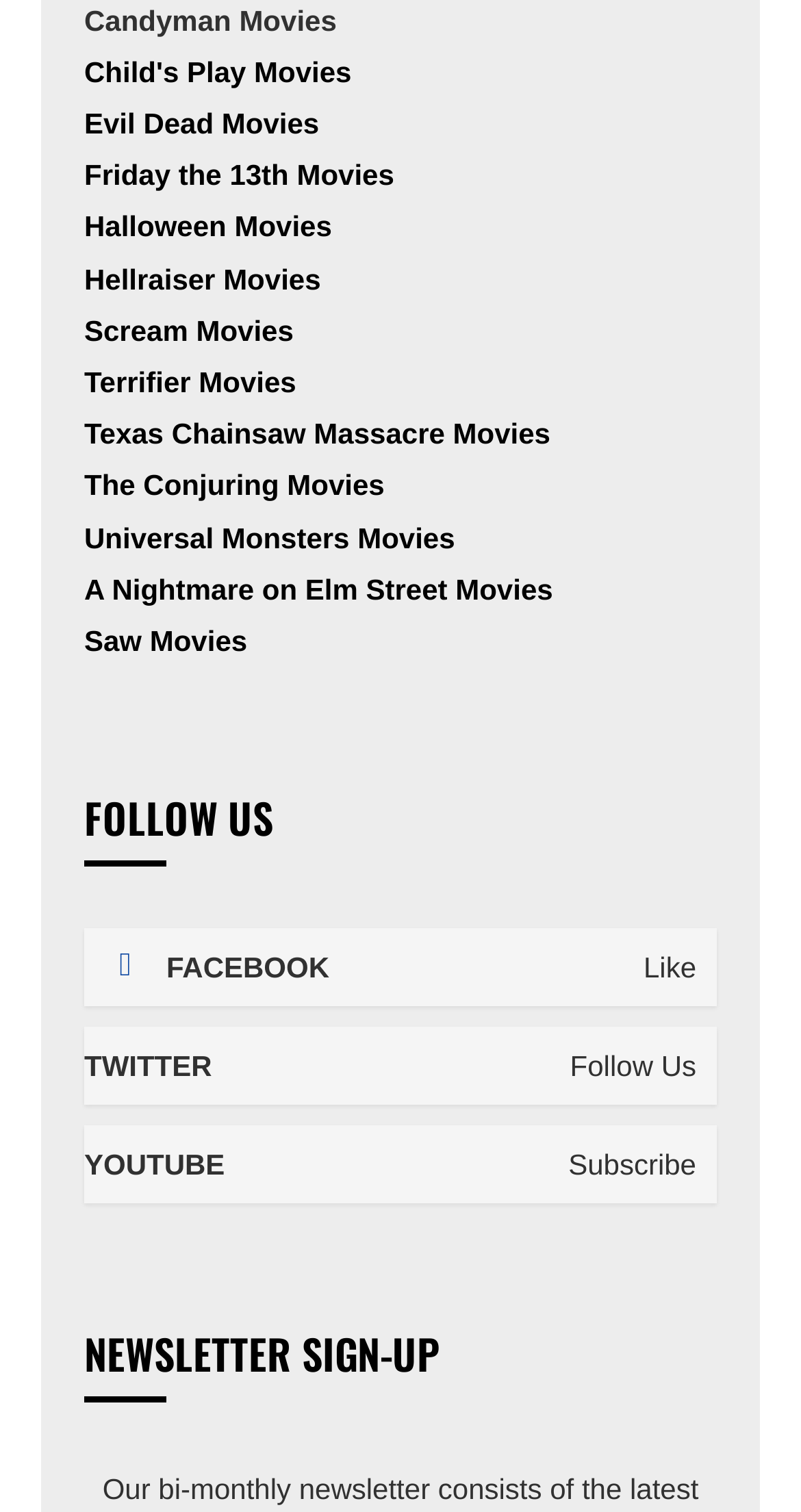Using the description "Texas Chainsaw Massacre Movies", predict the bounding box of the relevant HTML element.

[0.105, 0.276, 0.687, 0.298]